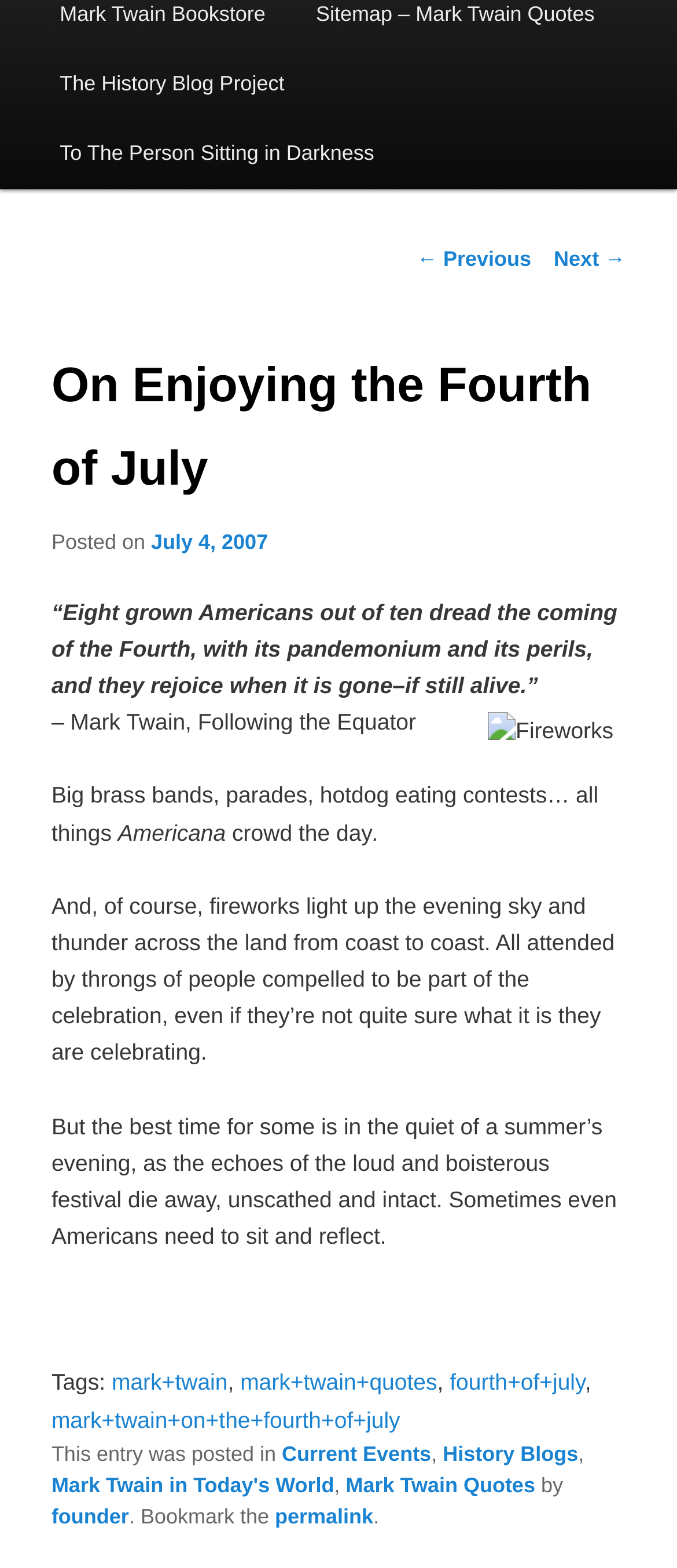Determine the bounding box coordinates for the UI element with the following description: "Mark Twain in Today's World". The coordinates should be four float numbers between 0 and 1, represented as [left, top, right, bottom].

[0.076, 0.939, 0.494, 0.955]